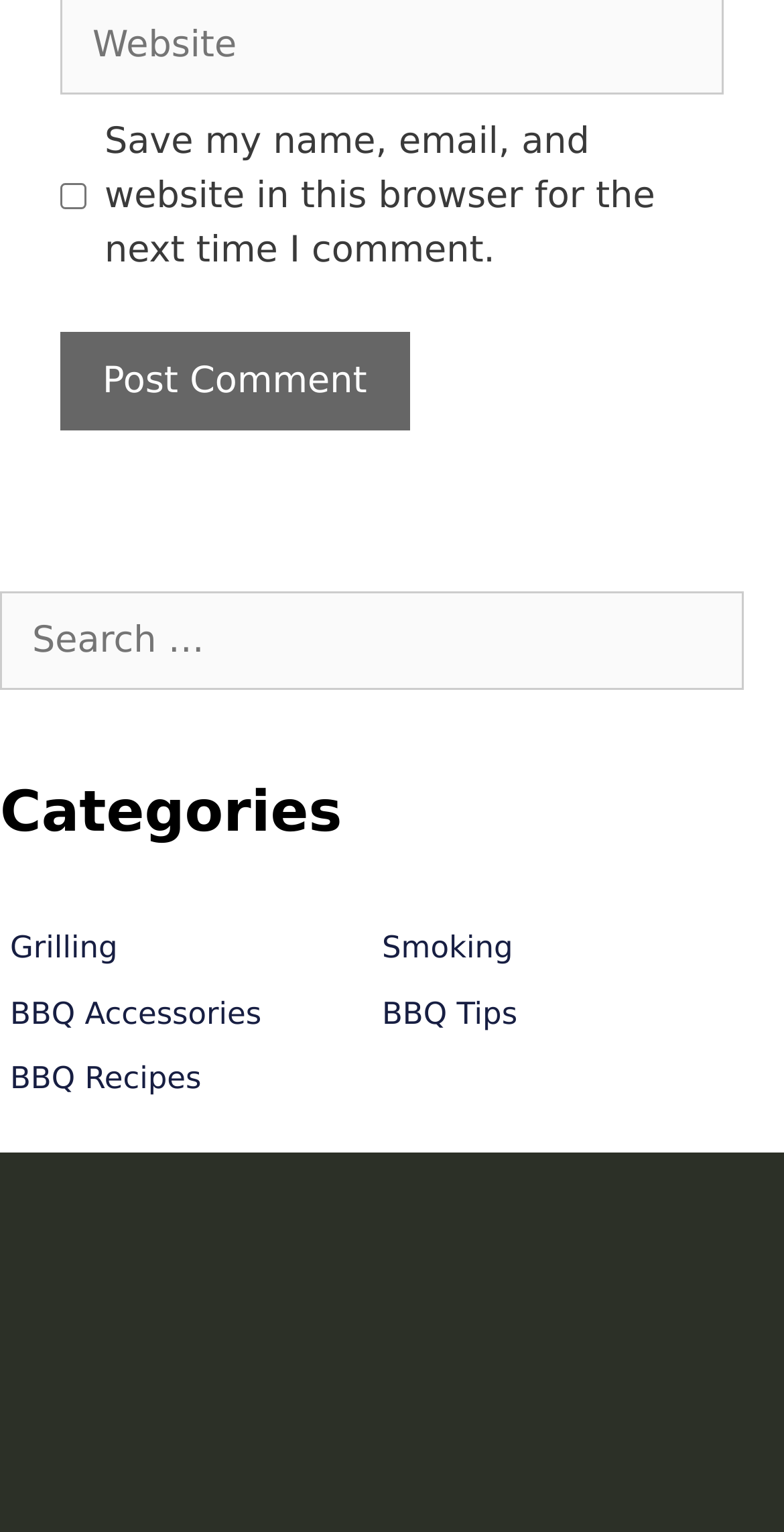What is the label of the button?
Look at the screenshot and provide an in-depth answer.

The button is located below the checkbox and has the label 'Post Comment', which suggests that it is used to submit a comment.